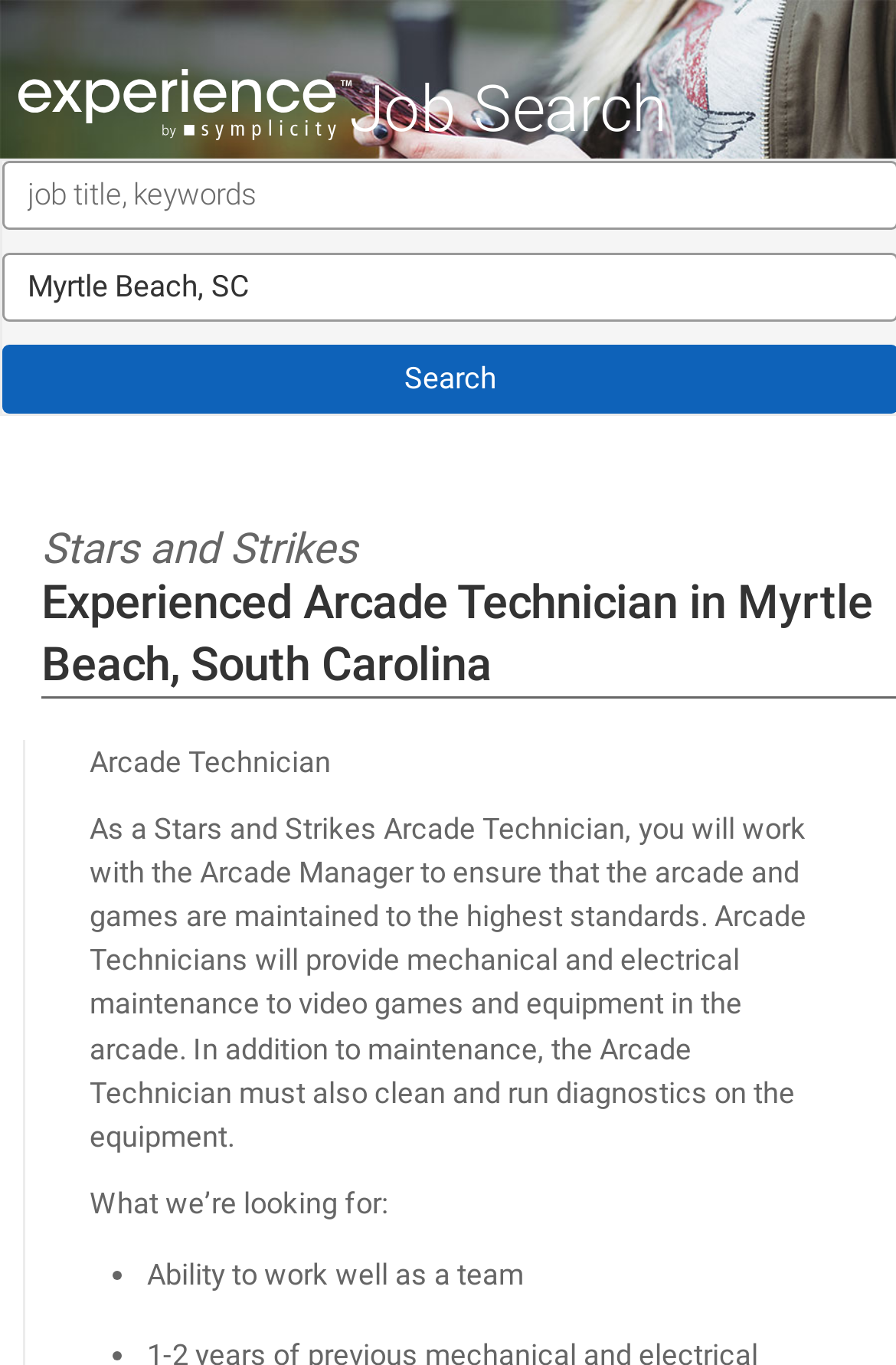Answer the question with a single word or phrase: 
What is one of the requirements for the job?

Ability to work well as a team